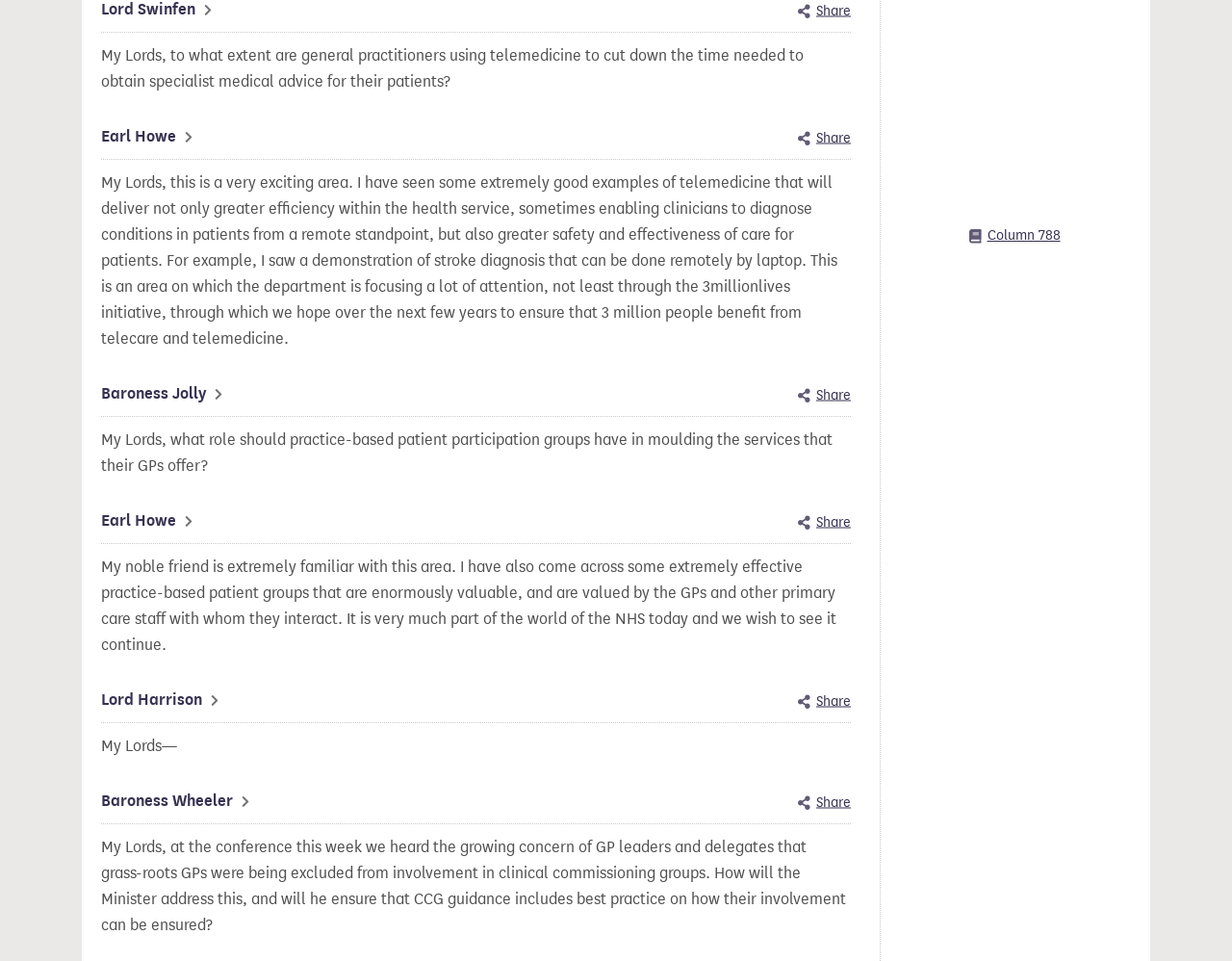How many people are expected to benefit from telecare and telemedicine?
Refer to the image and provide a one-word or short phrase answer.

3 million